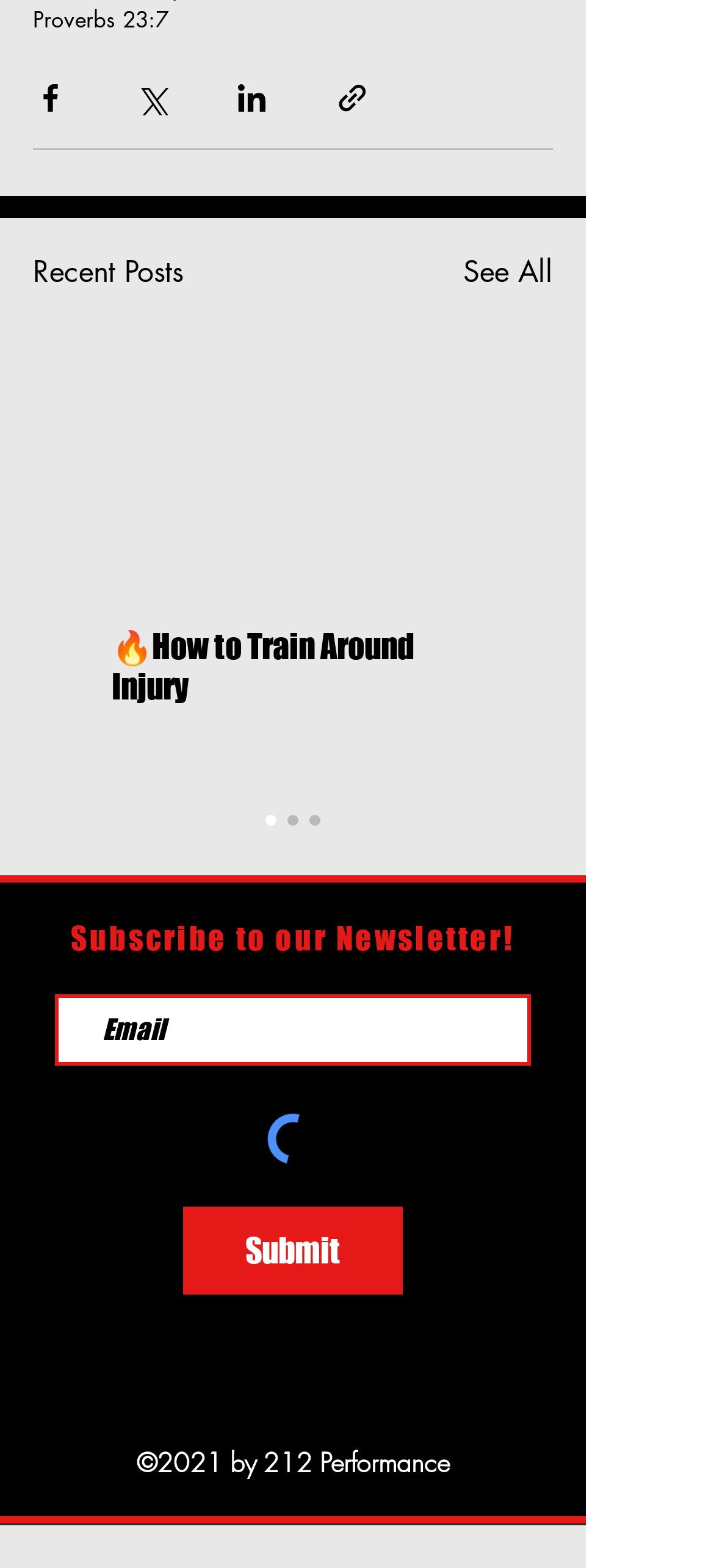Determine the bounding box coordinates in the format (top-left x, top-left y, bottom-right x, bottom-right y). Ensure all values are floating point numbers between 0 and 1. Identify the bounding box of the UI element described by: Submit

[0.256, 0.77, 0.564, 0.826]